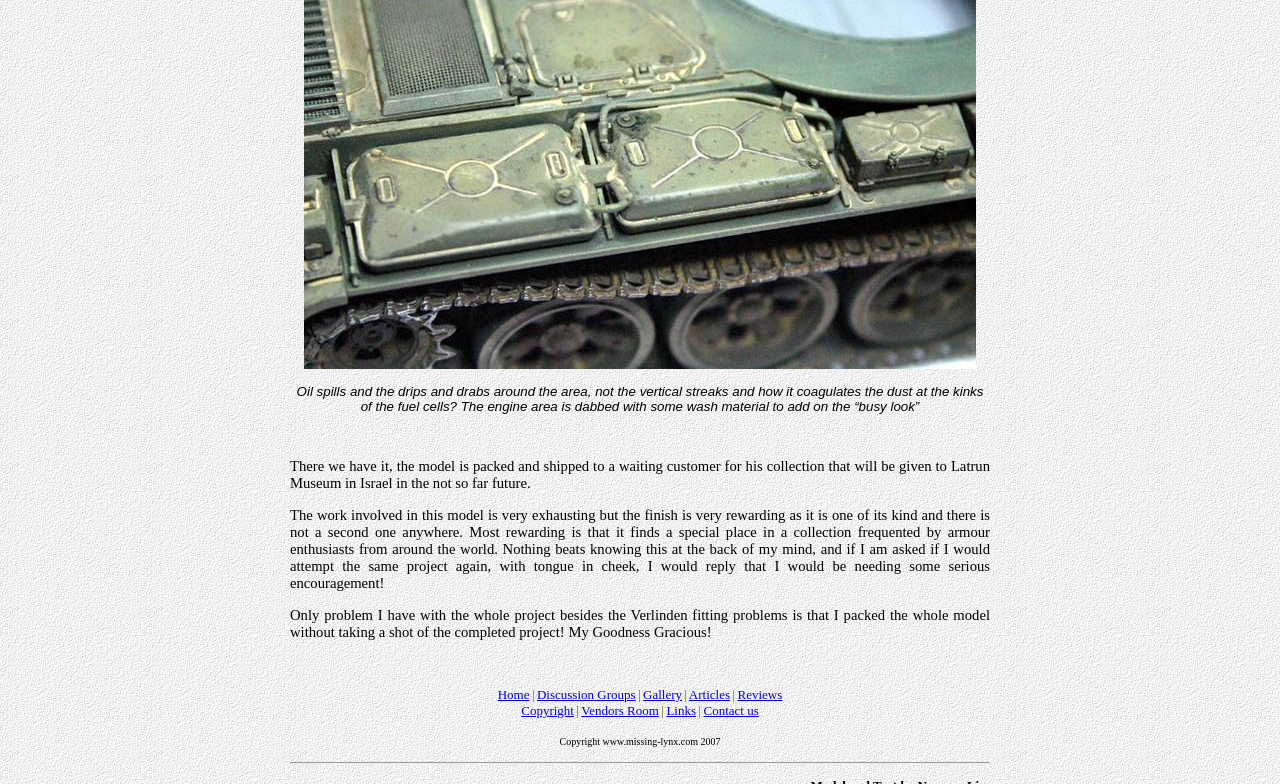Locate the bounding box coordinates of the clickable area to execute the instruction: "View Discussion Groups". Provide the coordinates as four float numbers between 0 and 1, represented as [left, top, right, bottom].

[0.42, 0.876, 0.497, 0.895]